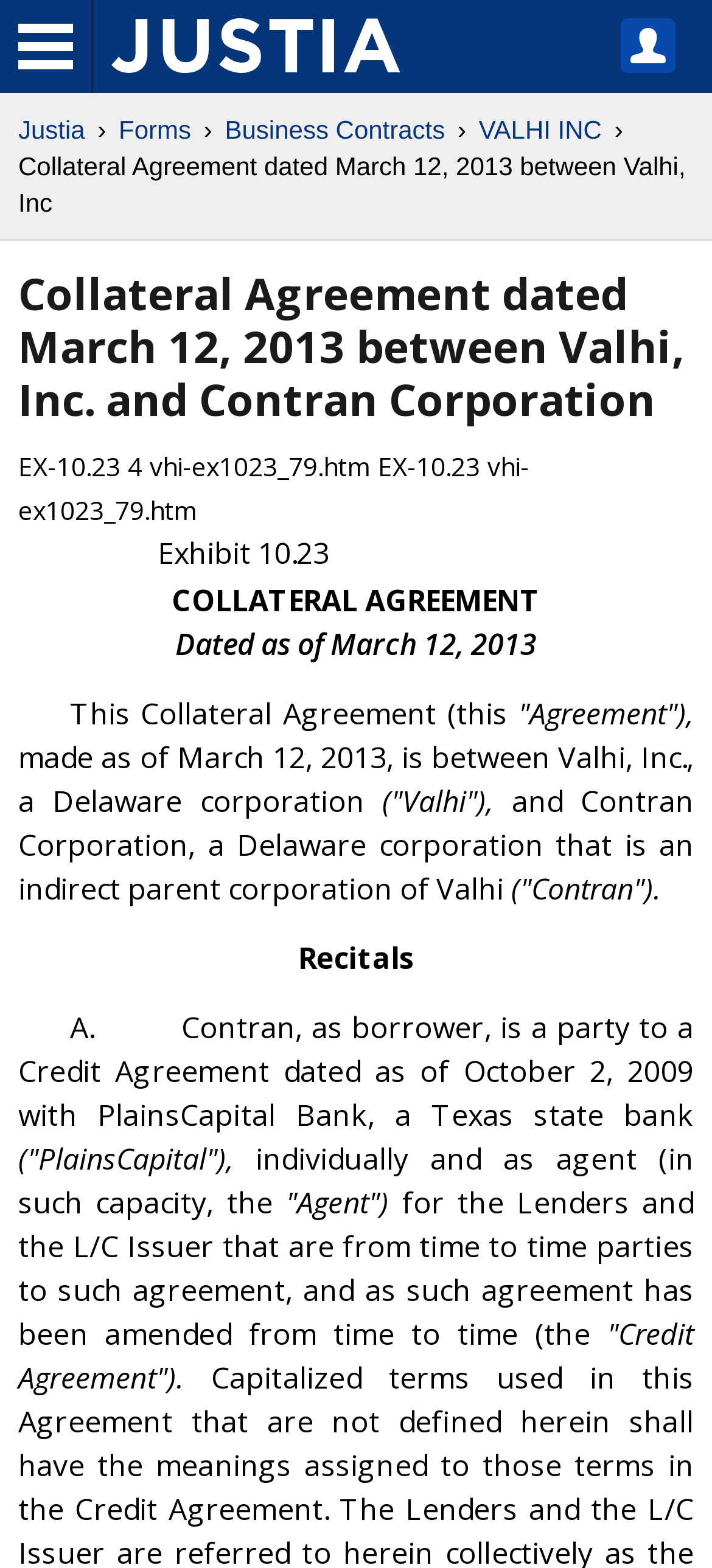Identify and provide the title of the webpage.

Collateral Agreement dated March 12, 2013 between Valhi, Inc. and Contran Corporation